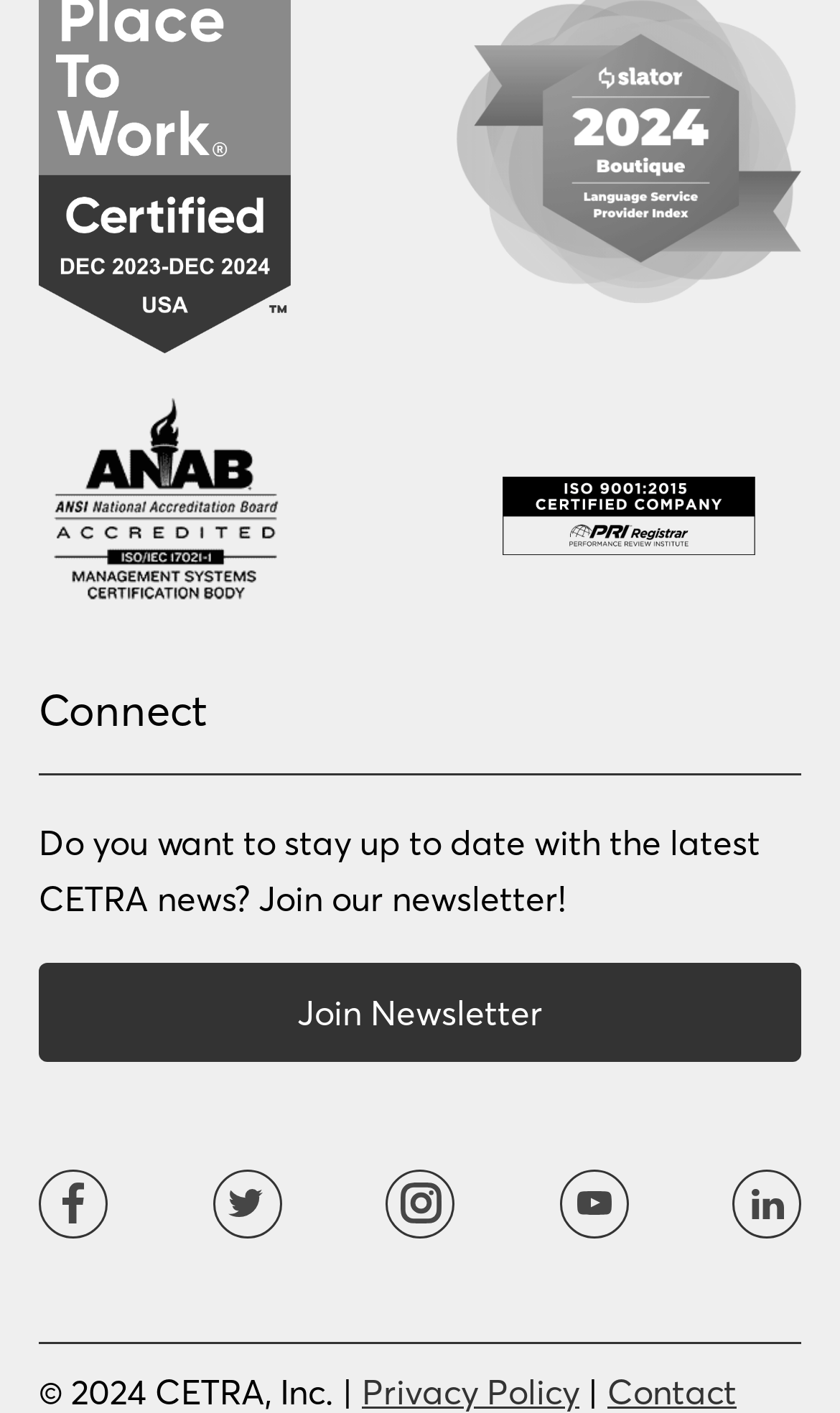Determine the bounding box coordinates of the region I should click to achieve the following instruction: "View Creative Commons Attribution 4.0 International License". Ensure the bounding box coordinates are four float numbers between 0 and 1, i.e., [left, top, right, bottom].

None